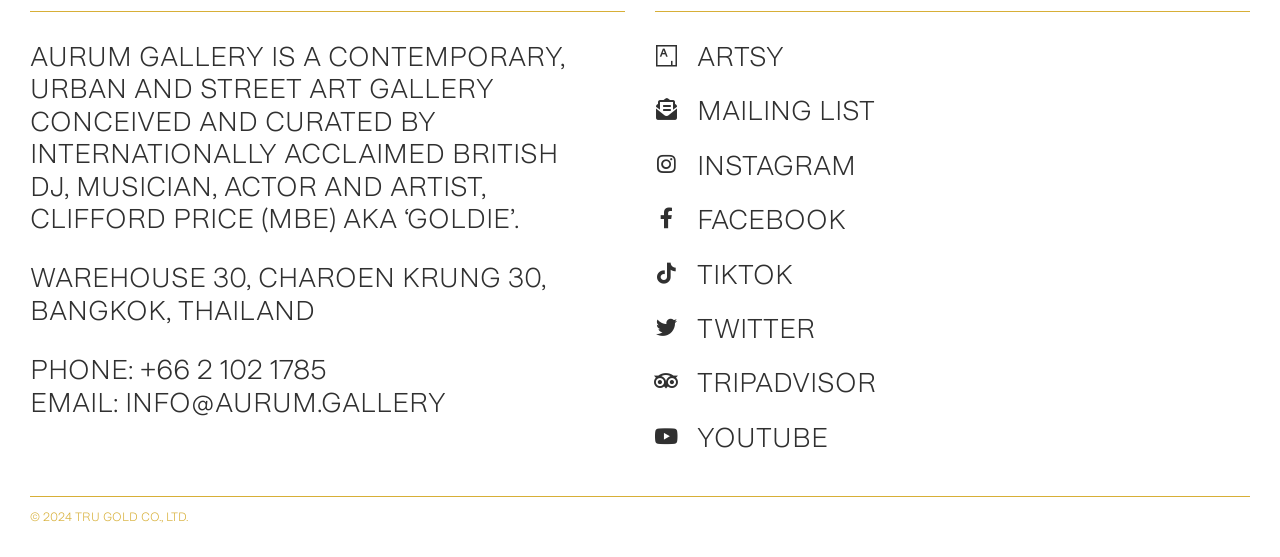Please identify the bounding box coordinates of the area I need to click to accomplish the following instruction: "Like this post".

None